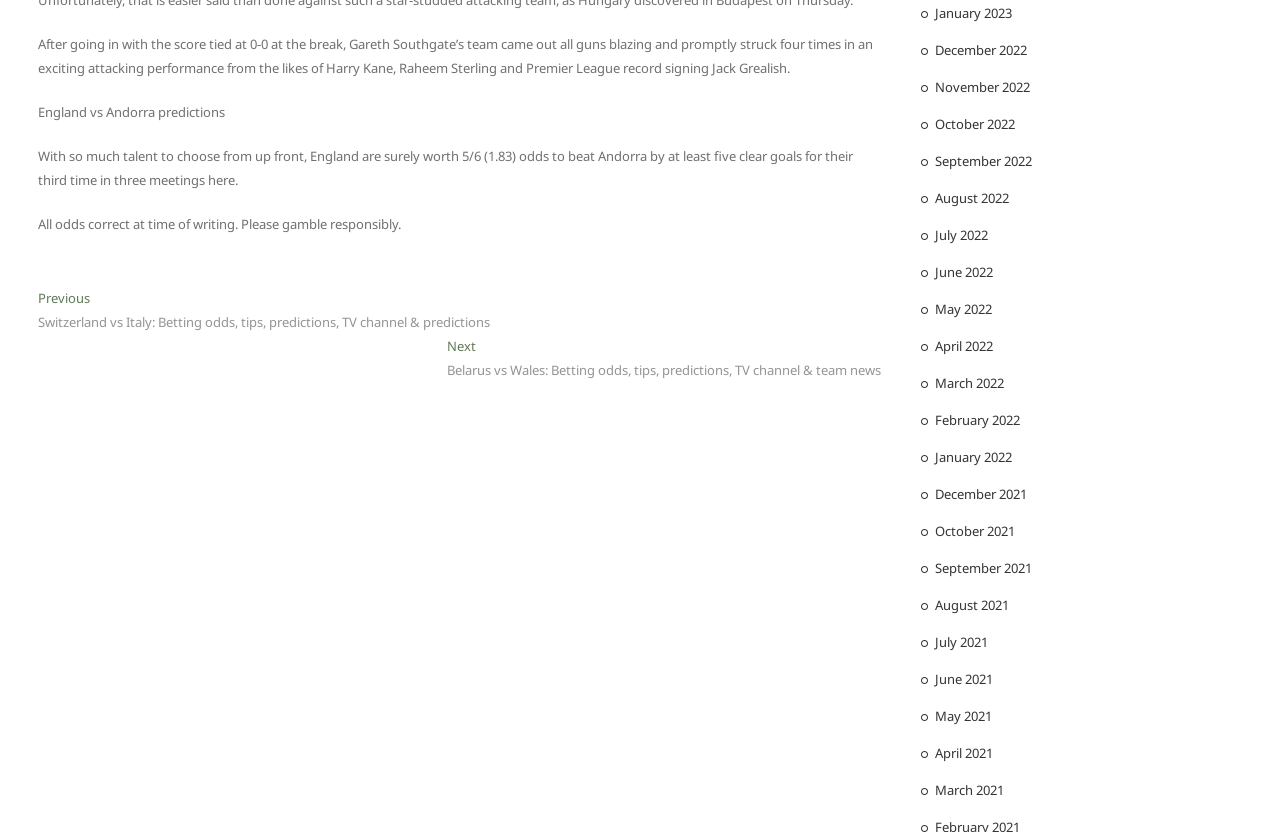What is the topic of the article?
Kindly give a detailed and elaborate answer to the question.

The topic of the article can be determined by reading the static text elements on the webpage. The second static text element [408] has the text 'England vs Andorra predictions', which suggests that the article is about the predictions for the England vs Andorra match.